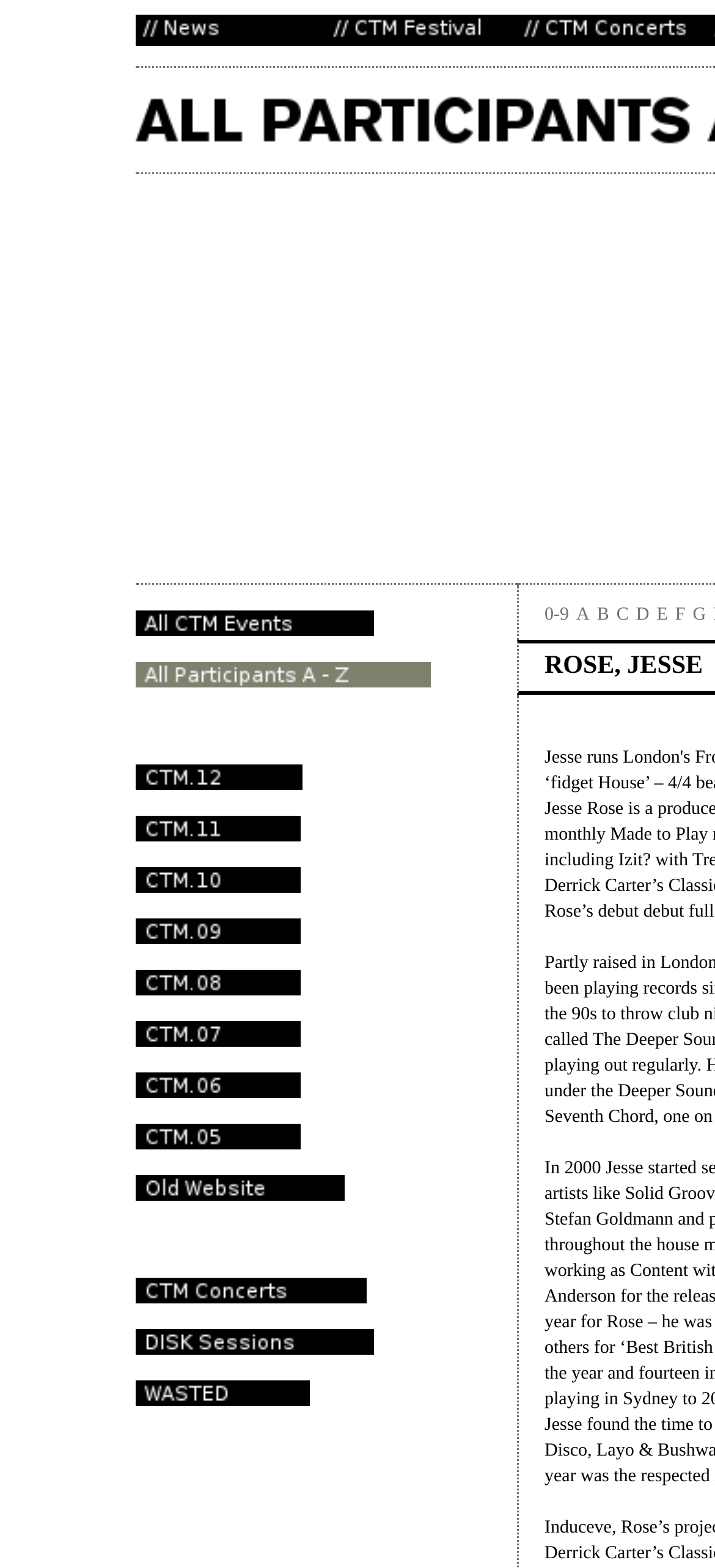Based on the element description "alt="CTM Concerts" name="img7713_6915_13"", predict the bounding box coordinates of the UI element.

[0.19, 0.822, 0.513, 0.835]